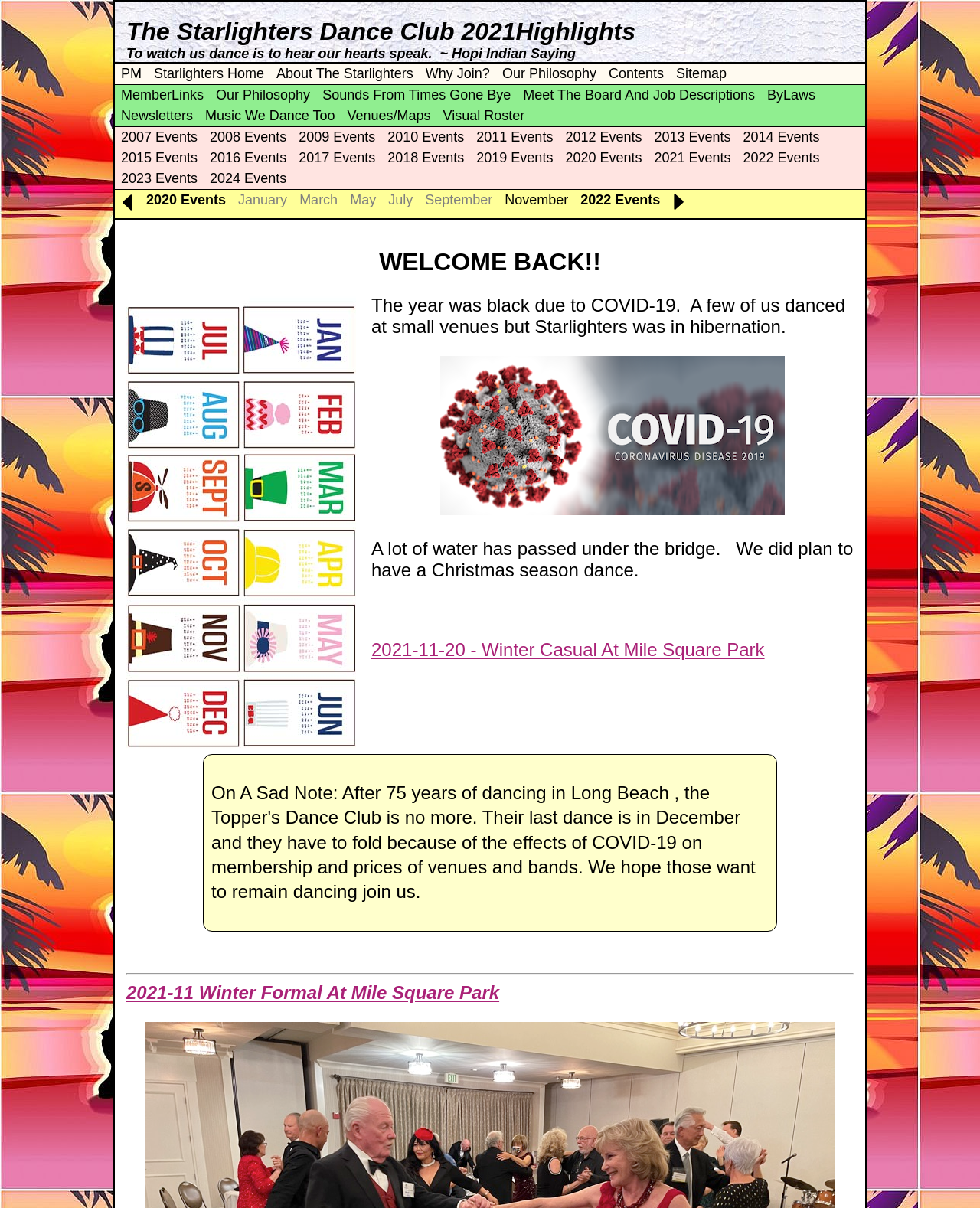Using the webpage screenshot and the element description Our Philosophy, determine the bounding box coordinates. Specify the coordinates in the format (top-left x, top-left y, bottom-right x, bottom-right y) with values ranging from 0 to 1.

[0.512, 0.055, 0.609, 0.067]